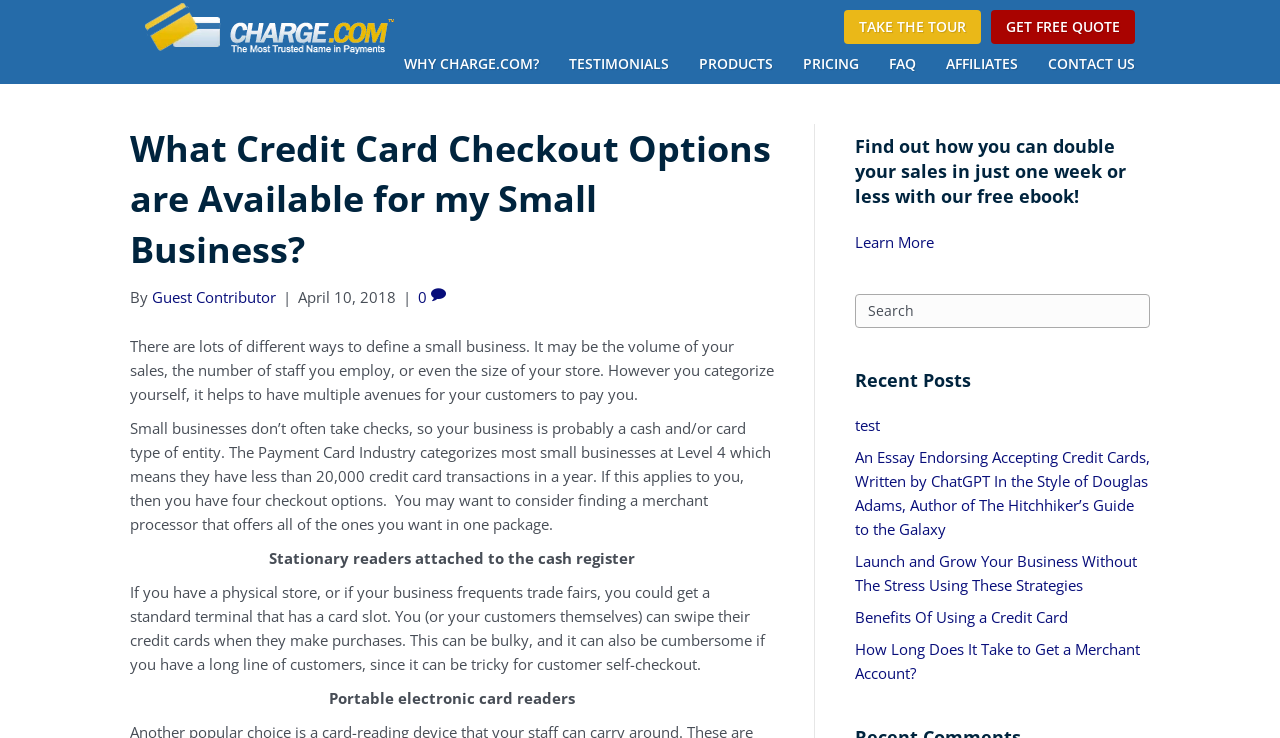How many checkout options are mentioned for small businesses?
Look at the screenshot and provide an in-depth answer.

The text content mentions that 'If this applies to you, then you have four checkout options.' This implies that there are four checkout options available for small businesses.